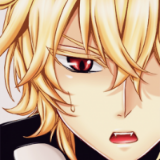What is the background of the image?
Examine the image and provide an in-depth answer to the question.

According to the caption, the background of the image is a 'simple gradient', which helps to focus attention on the character's emotional state.